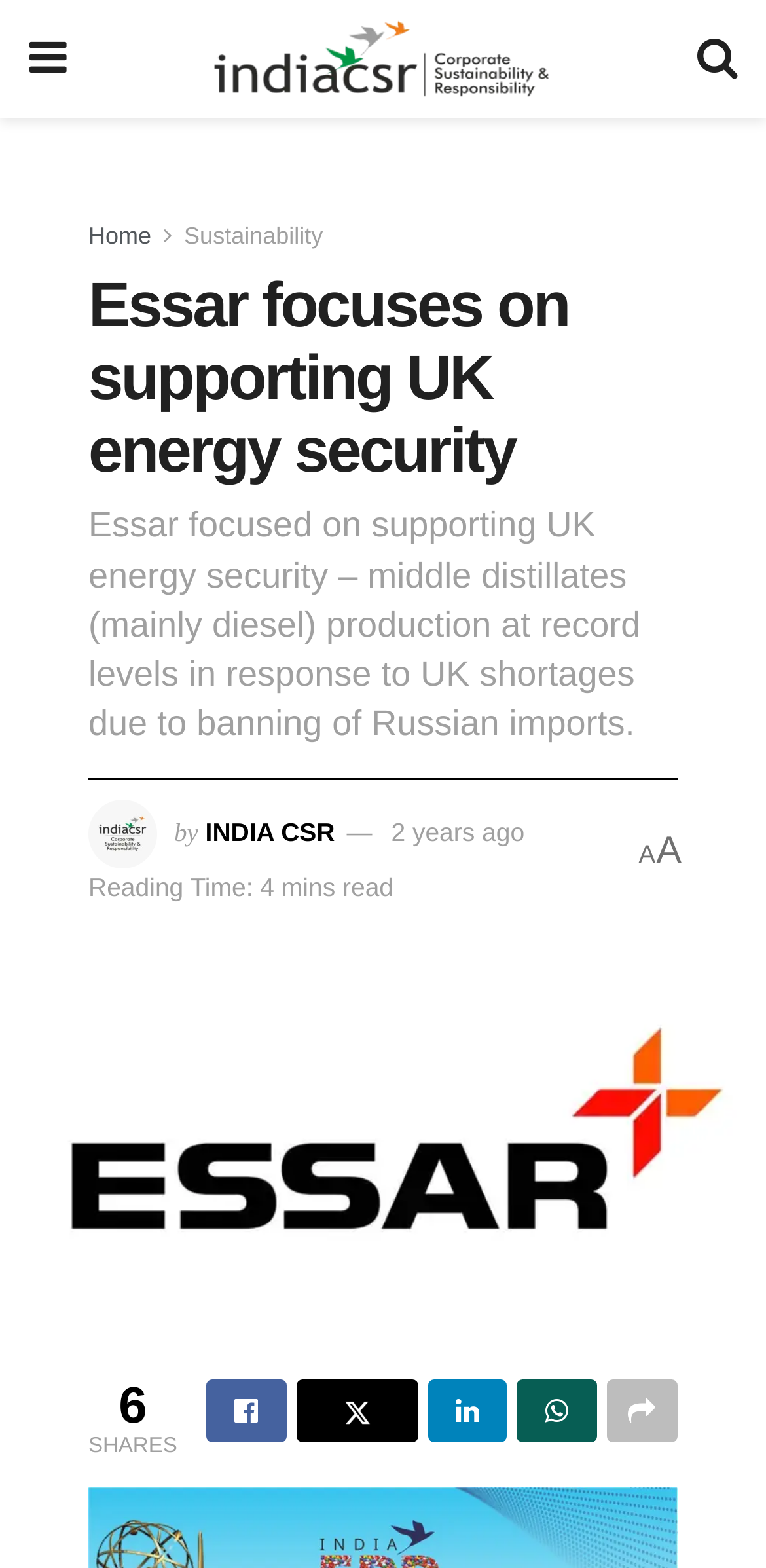Please locate the bounding box coordinates of the element that should be clicked to achieve the given instruction: "Share the article".

[0.27, 0.879, 0.374, 0.919]